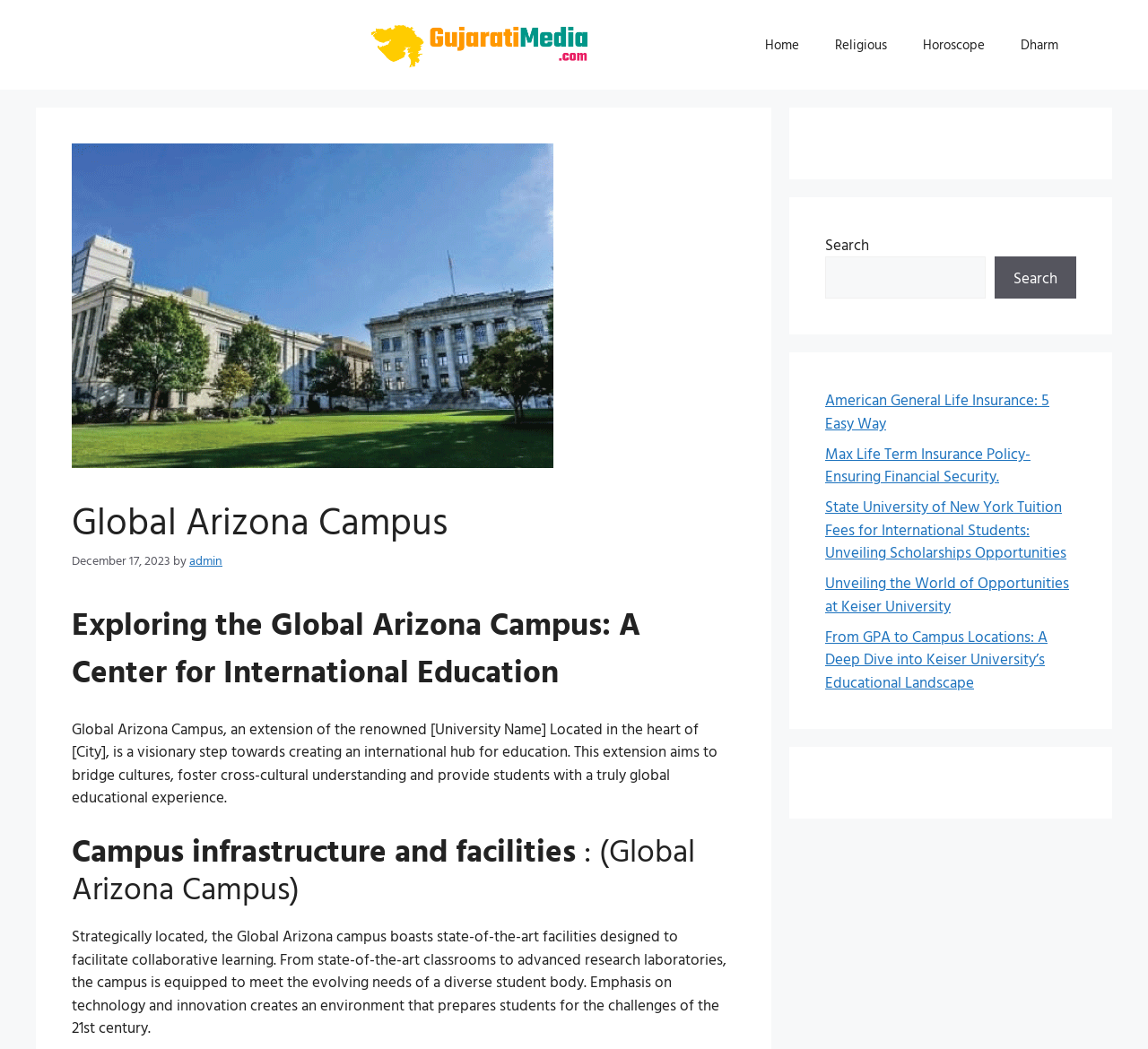Could you determine the bounding box coordinates of the clickable element to complete the instruction: "Read more about 'Campus infrastructure and facilities'"? Provide the coordinates as four float numbers between 0 and 1, i.e., [left, top, right, bottom].

[0.062, 0.793, 0.641, 0.864]